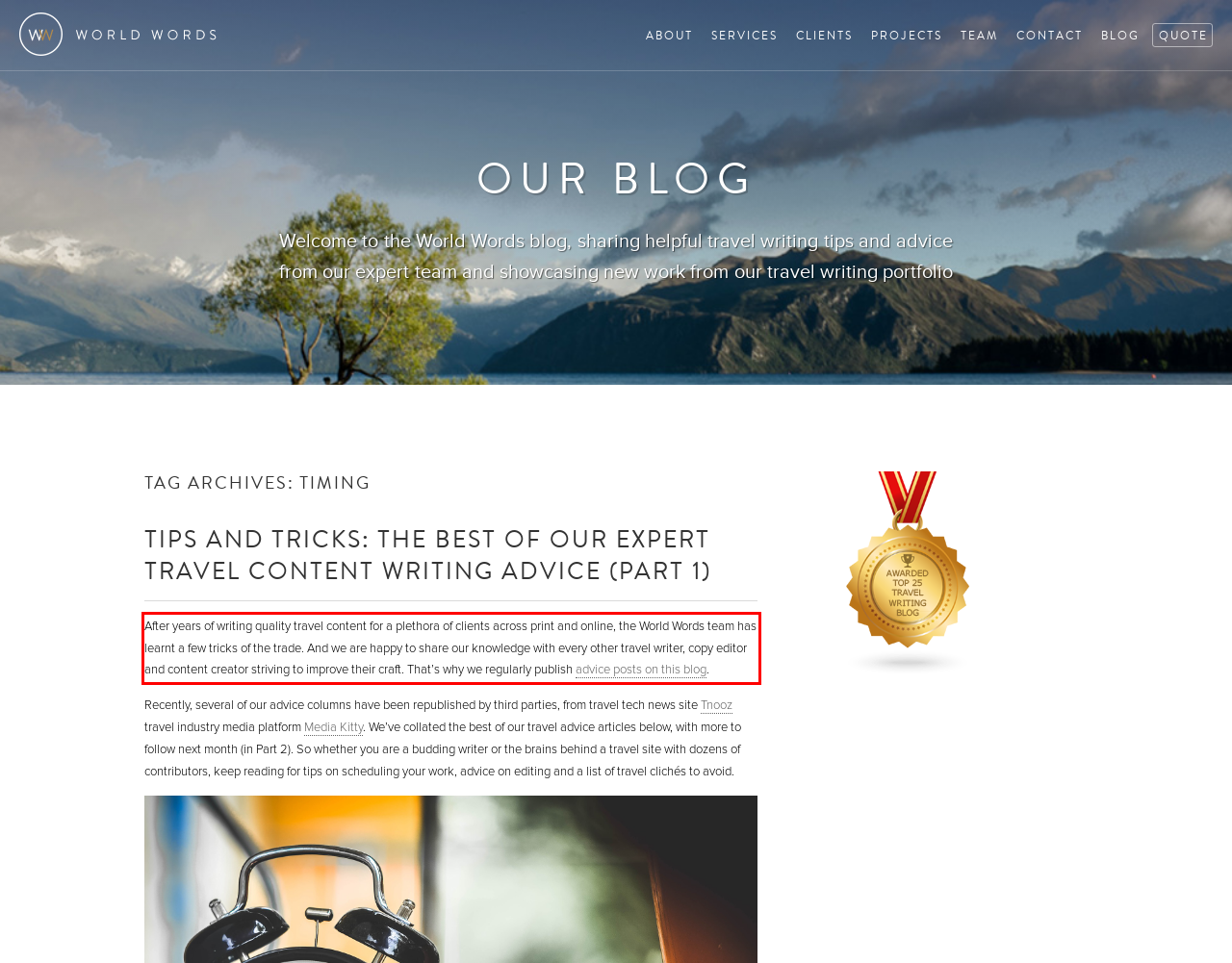Using the provided webpage screenshot, identify and read the text within the red rectangle bounding box.

After years of writing quality travel content for a plethora of clients across print and online, the World Words team has learnt a few tricks of the trade. And we are happy to share our knowledge with every other travel writer, copy editor and content creator striving to improve their craft. That’s why we regularly publish advice posts on this blog.